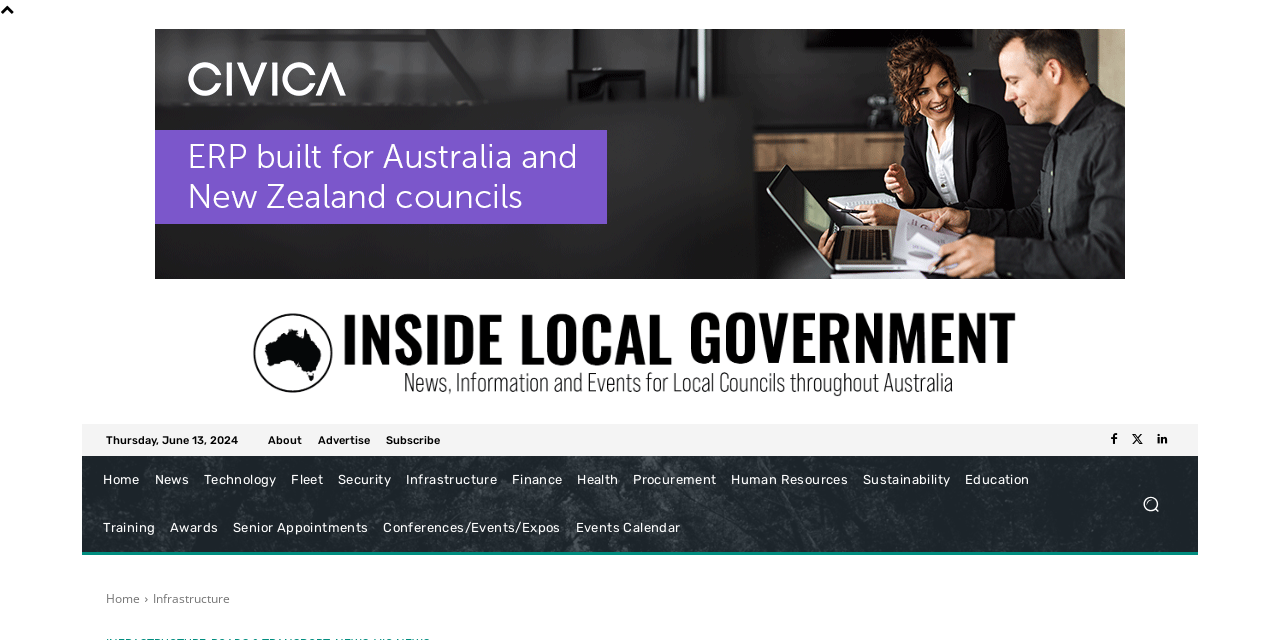Provide a short, one-word or phrase answer to the question below:
Are there any social media links on the webpage?

Yes